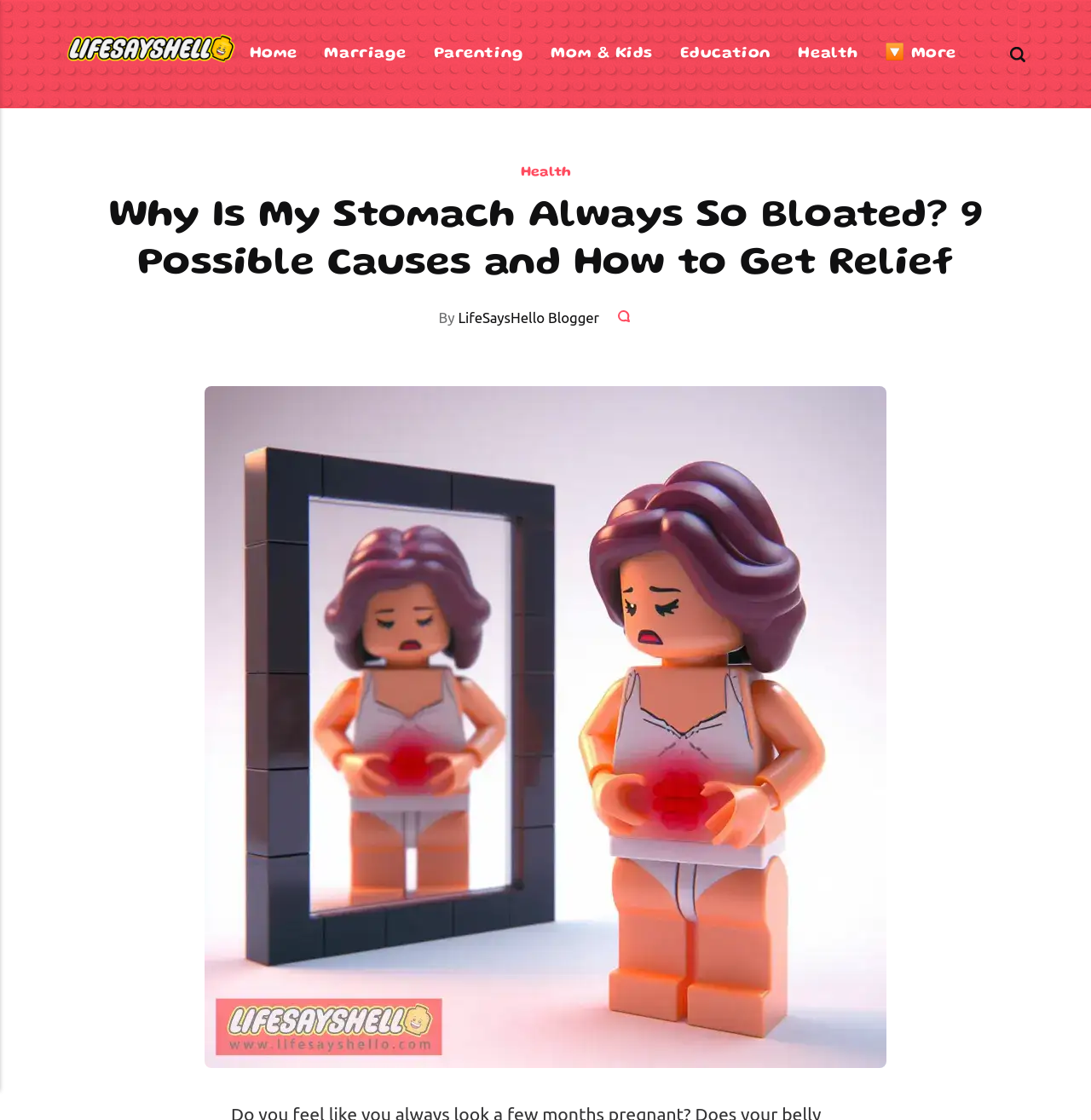Please find the bounding box coordinates of the section that needs to be clicked to achieve this instruction: "Visit MotoPinas.com".

None